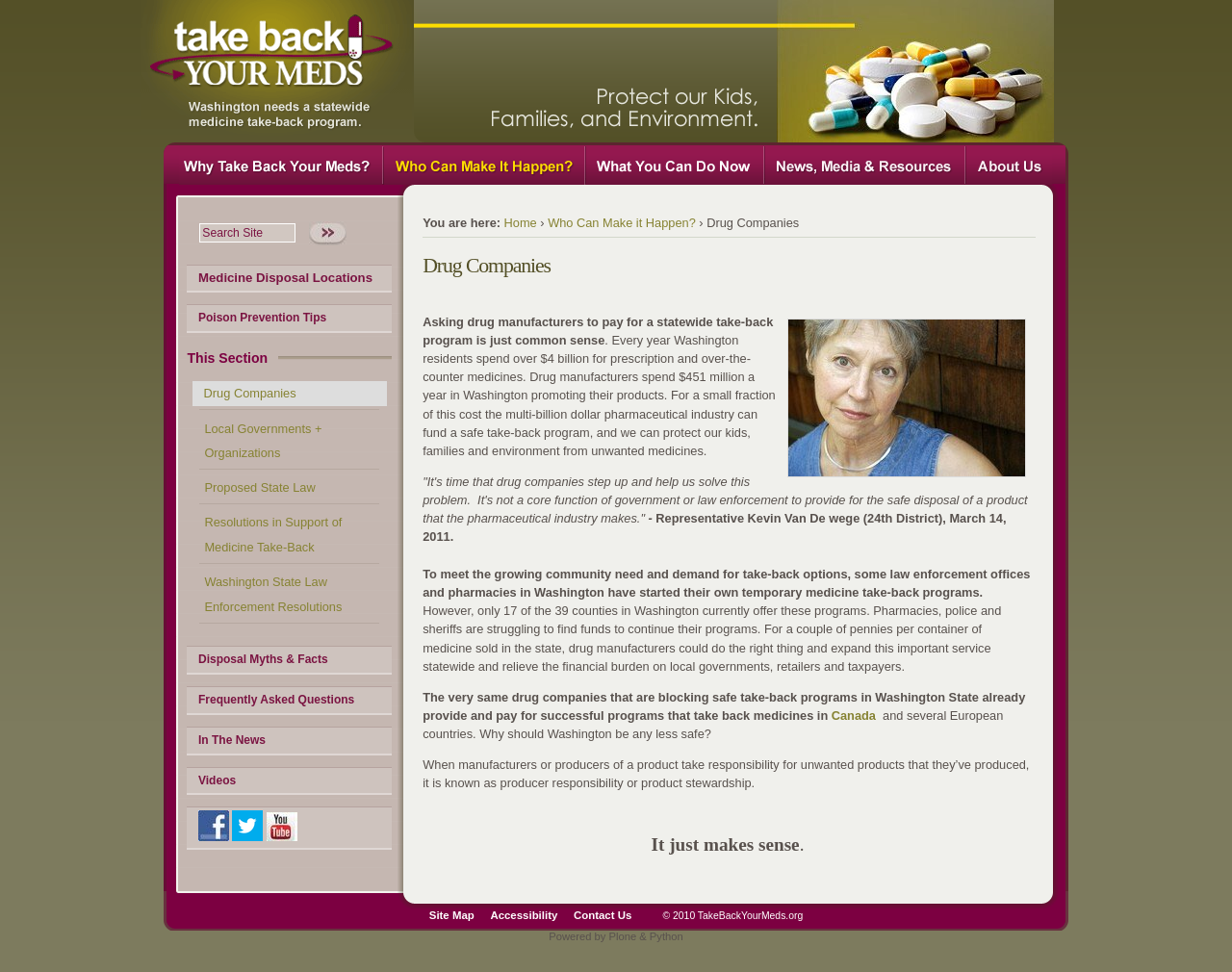Give a detailed account of the webpage's layout and content.

This webpage is about a campaign to encourage drug companies to take responsibility for the safe disposal of their products. The page has a navigation menu at the top with links to various sections, including "Home", "Why Take Back Your Meds?", "Who Can Make it Happen?", "What You Can Do Now", "News, Media & Resources", and "About Us". Below the navigation menu, there is a heading "Drug Companies" followed by a brief description of the campaign's goal.

To the right of the heading, there is an image related to drug companies. Below the image, there is a paragraph of text explaining the importance of drug companies taking responsibility for the safe disposal of their products. The text mentions that Washington residents spend over $4 billion on prescription and over-the-counter medicines each year, and that drug manufacturers spend $451 million promoting their products in the state.

Further down the page, there is a quote from Representative Kevin Van De Wege, followed by a section discussing the current state of medicine take-back programs in Washington. The section explains that some law enforcement offices and pharmacies have started their own temporary take-back programs, but that only 17 of the 39 counties in the state currently offer these programs.

The page also has a section highlighting the fact that drug companies already provide and pay for successful take-back programs in other countries, such as Canada and several European countries. There is also a section explaining the concept of producer responsibility or product stewardship, where manufacturers take responsibility for unwanted products.

In the lower left corner of the page, there is a search box with a "Search" button. Below the search box, there are links to various resources, including "Medicine Disposal Locations", "Poison Prevention Tips", and "Disposal Myths & Facts". There is also a section with links to information about the campaign's goals and strategies, including "This Section", "Local Governments + Organizations", "Proposed State Law", and "Resolutions in Support of Medicine Take-Back".

At the bottom of the page, there are links to social media platforms, including Facebook, Twitter, and YouTube, as well as a link to the site map and contact information. The page also has a copyright notice and a mention of the technology used to power the site.